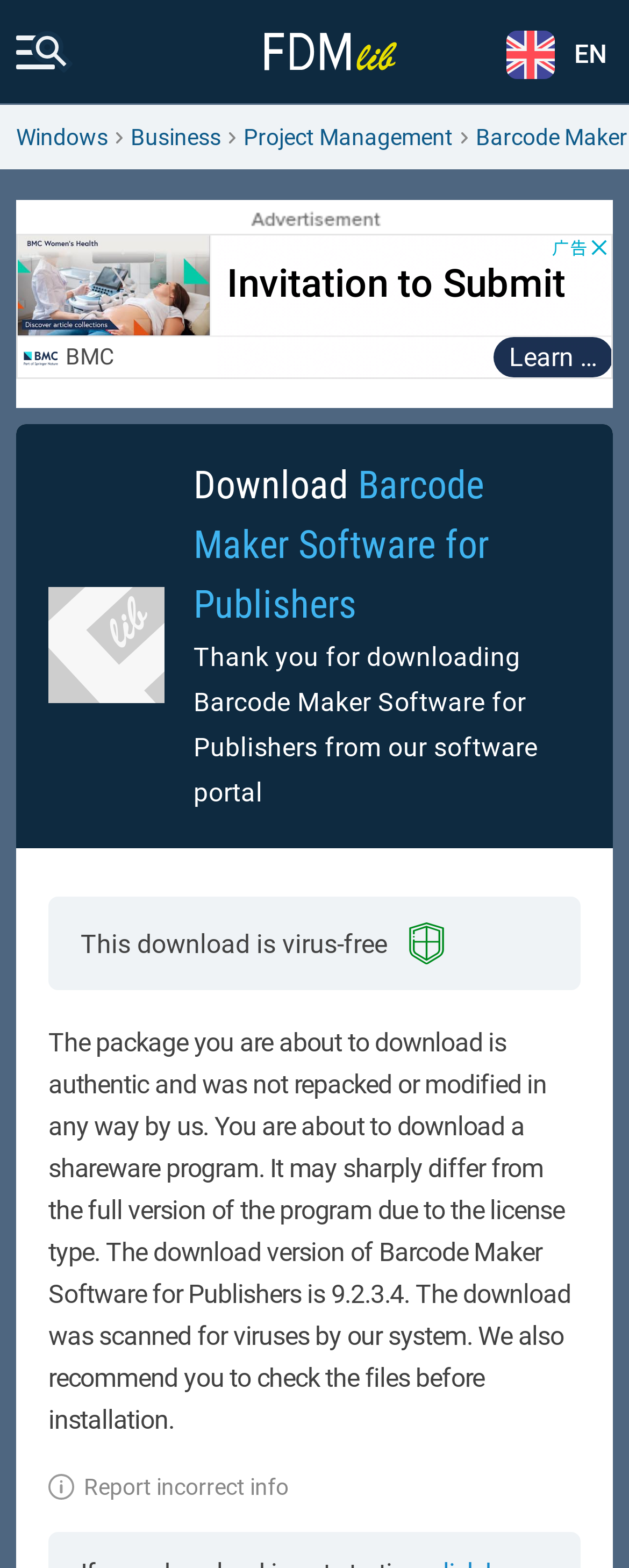What type of program is Barcode Maker Software for Publishers?
By examining the image, provide a one-word or phrase answer.

Shareware